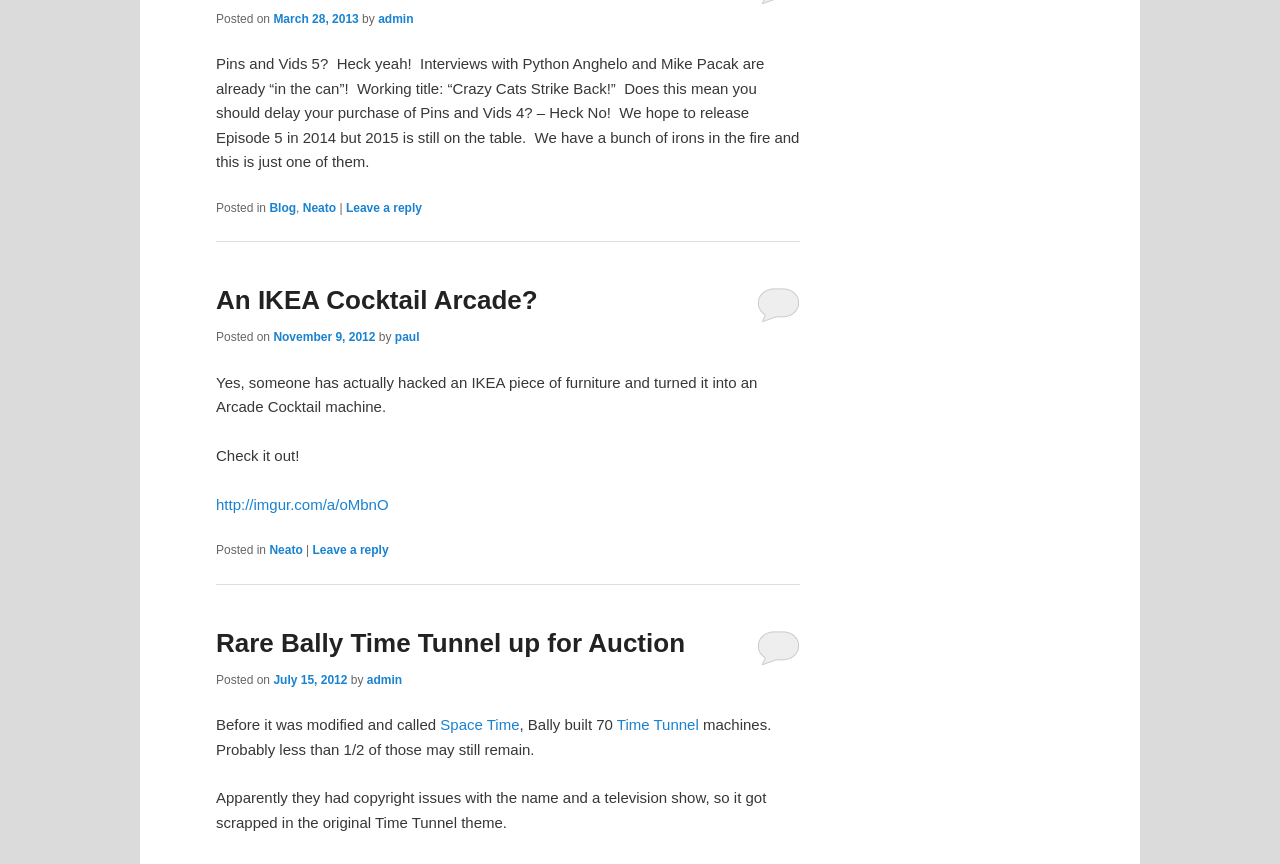Find the bounding box coordinates of the clickable element required to execute the following instruction: "Read the article about an IKEA cocktail arcade". Provide the coordinates as four float numbers between 0 and 1, i.e., [left, top, right, bottom].

[0.169, 0.308, 0.625, 0.38]